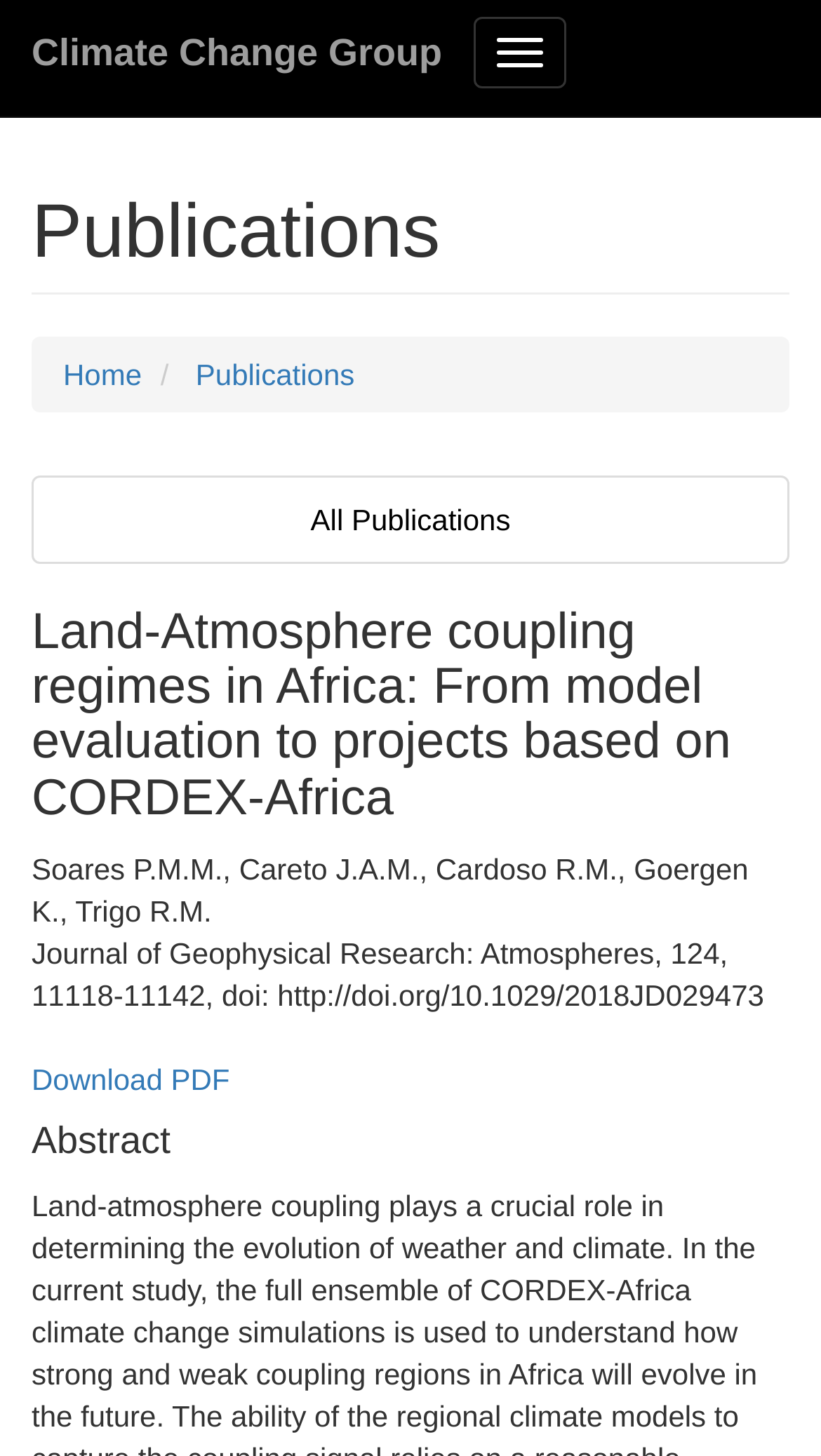Provide a short answer to the following question with just one word or phrase: What is the title of the publication?

Land-Atmosphere coupling regimes in Africa